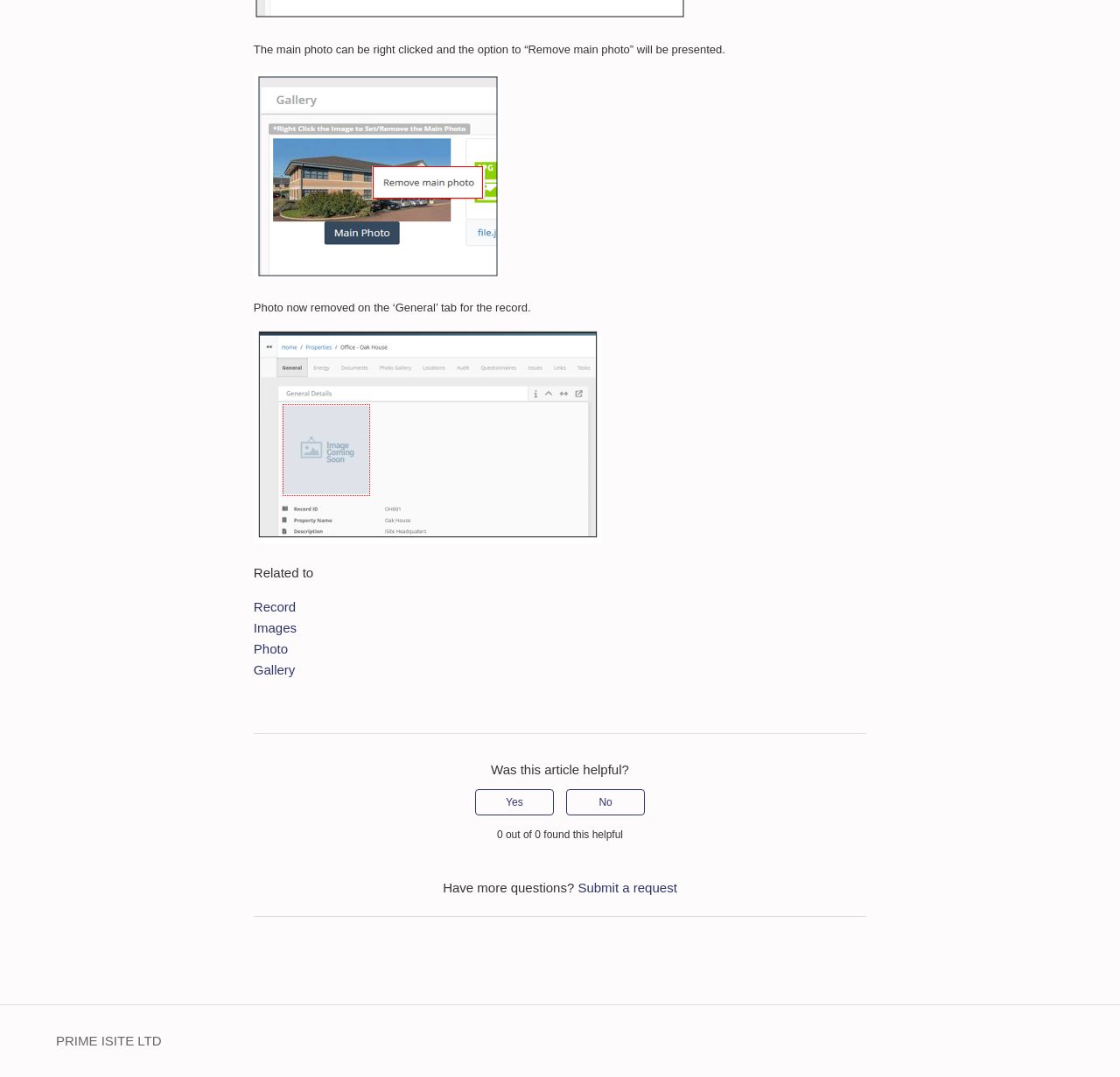Identify the bounding box coordinates for the UI element described as: "Submit a request". The coordinates should be provided as four floats between 0 and 1: [left, top, right, bottom].

[0.516, 0.818, 0.605, 0.831]